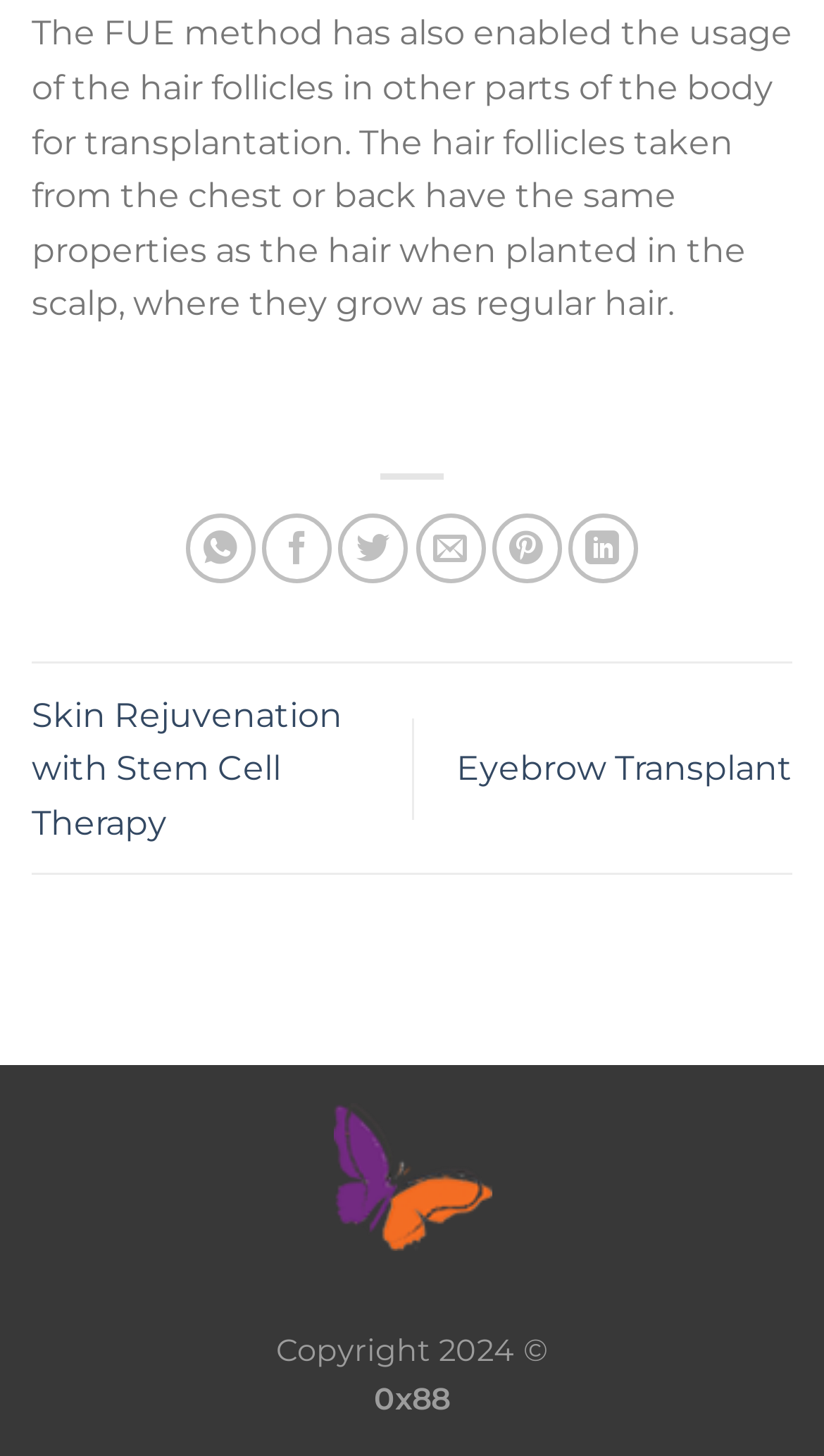Answer in one word or a short phrase: 
How many social media platforms can you share this page on?

6